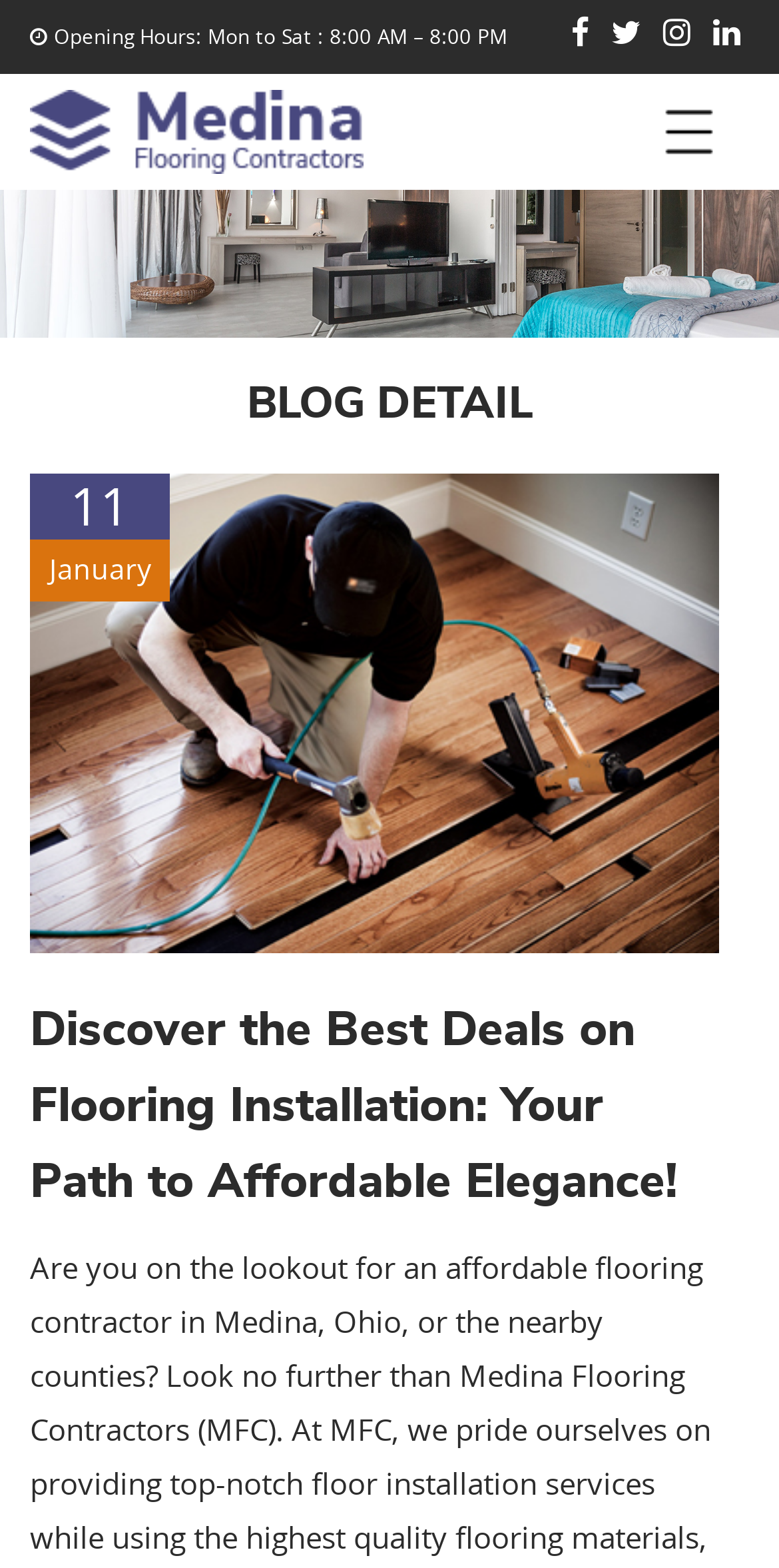Please provide a brief answer to the following inquiry using a single word or phrase:
Is there a link to read more about the blog post?

Yes